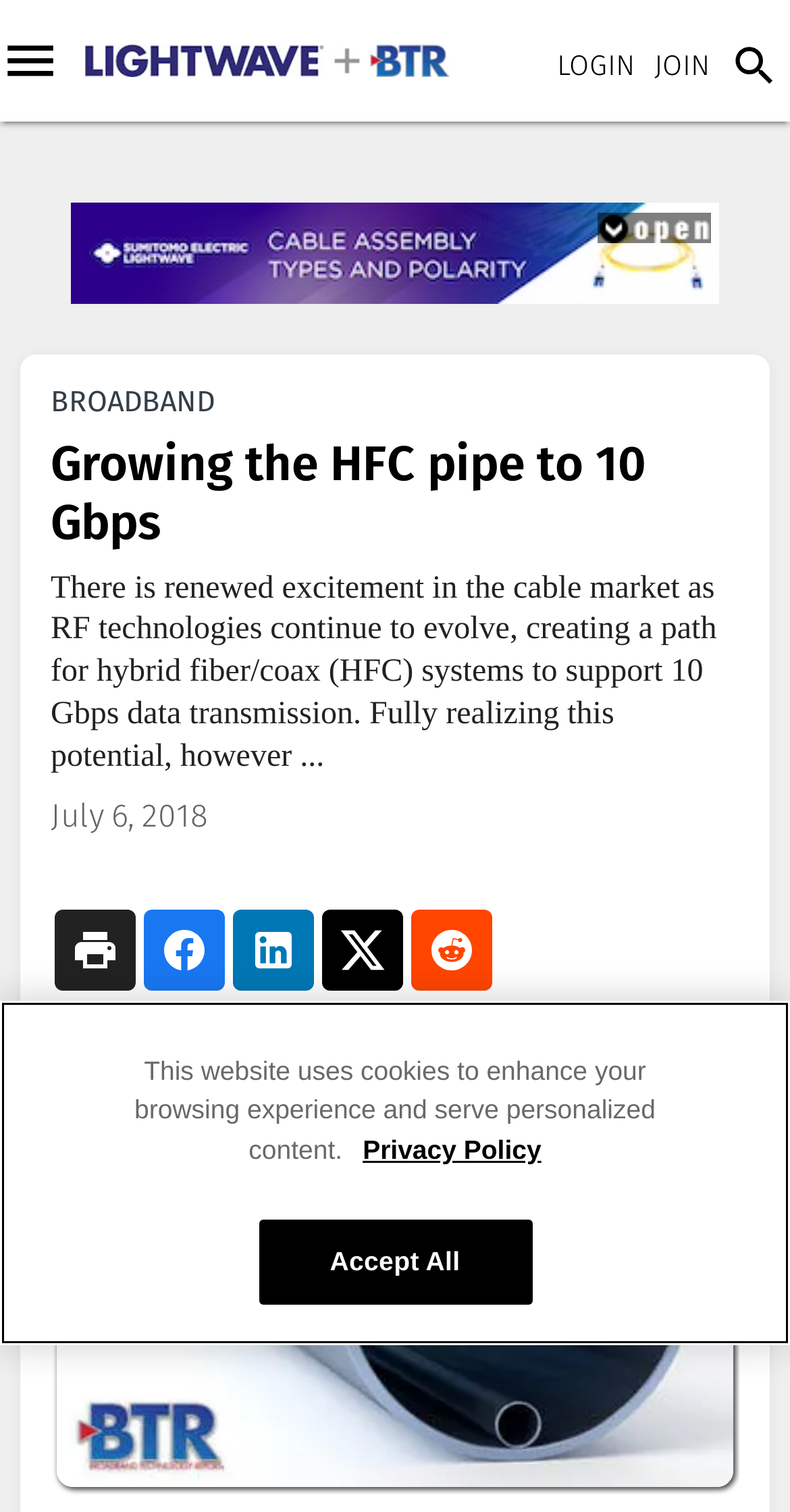Identify the bounding box for the element characterized by the following description: "2023 FTTXcellence Award".

[0.0, 0.265, 0.082, 0.311]